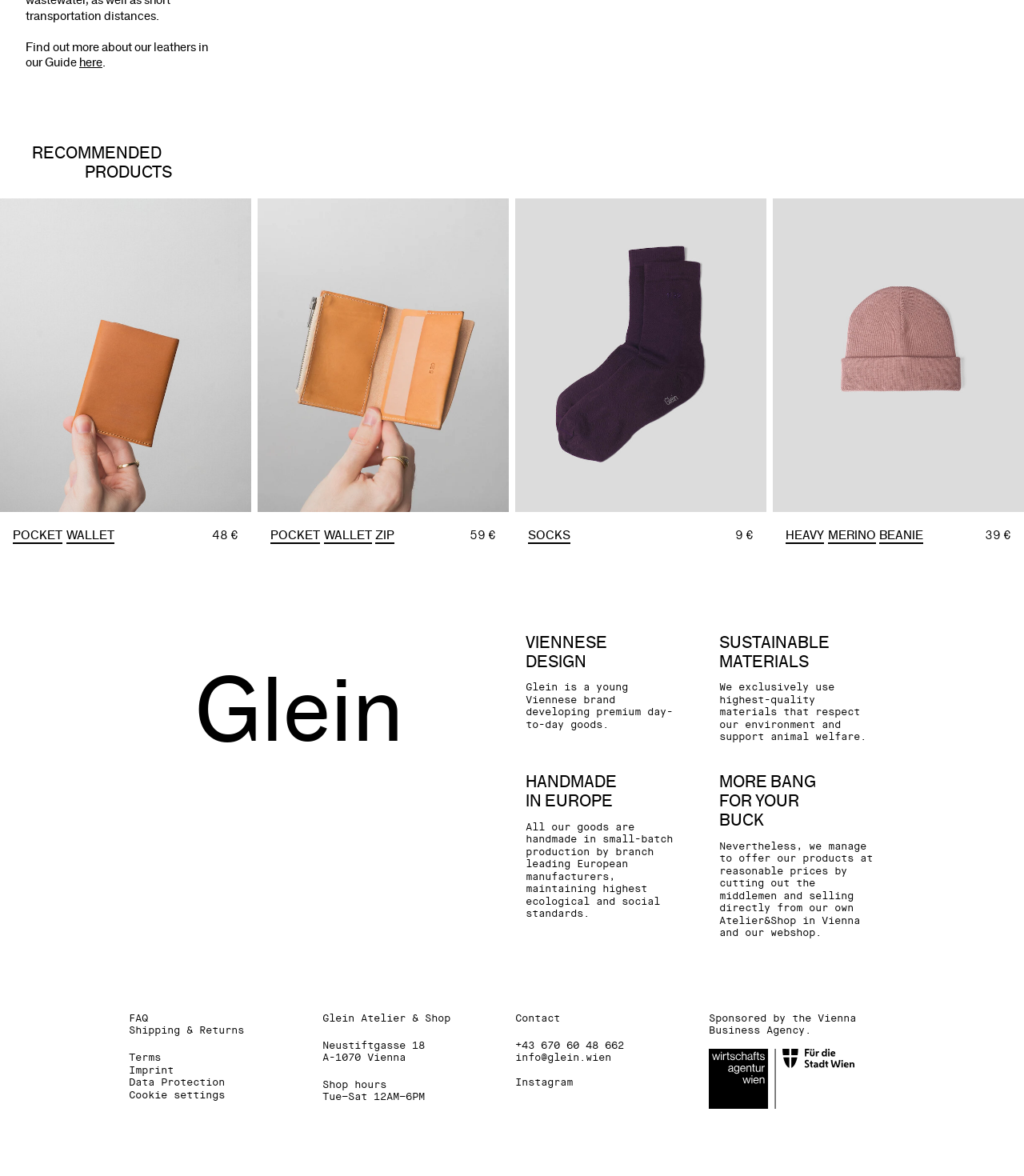Based on the element description: "Socks", identify the bounding box coordinates for this UI element. The coordinates must be four float numbers between 0 and 1, listed as [left, top, right, bottom].

[0.516, 0.449, 0.558, 0.461]